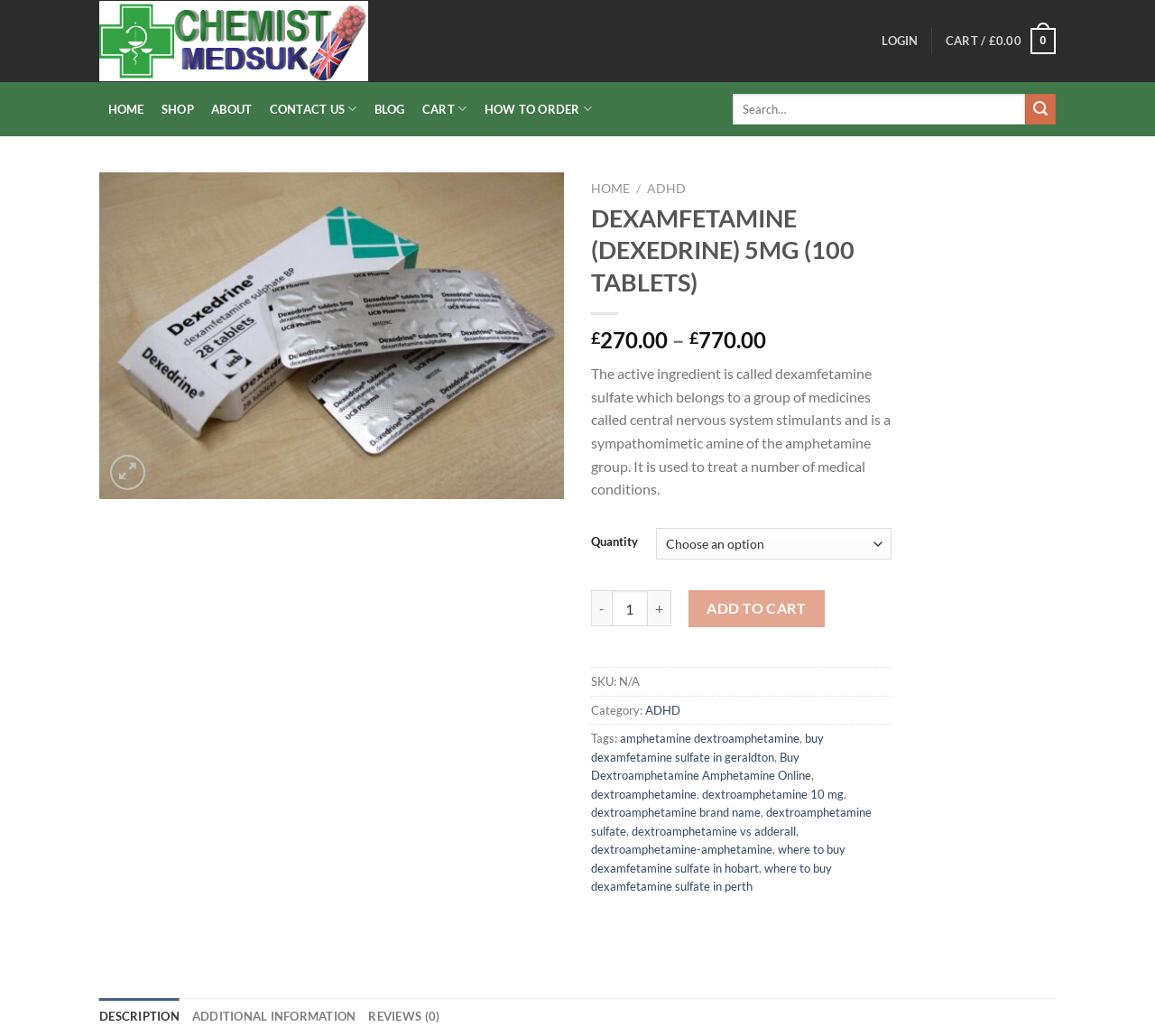Please give a succinct answer to the question in one word or phrase:
What is the name of the medicine being sold?

Dexamfetamine